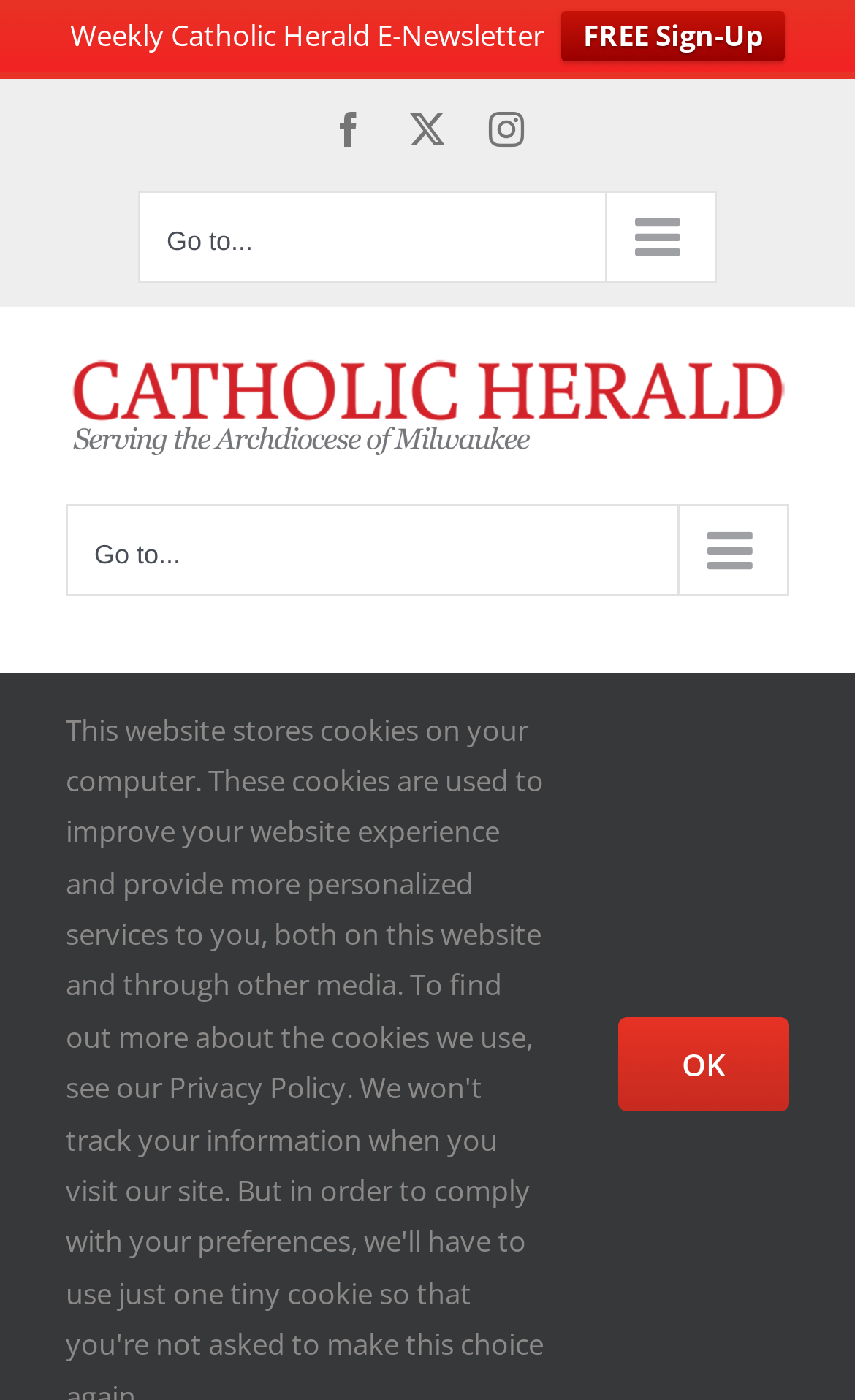Please pinpoint the bounding box coordinates for the region I should click to adhere to this instruction: "Go to the top of the page".

[0.695, 0.924, 0.808, 0.993]